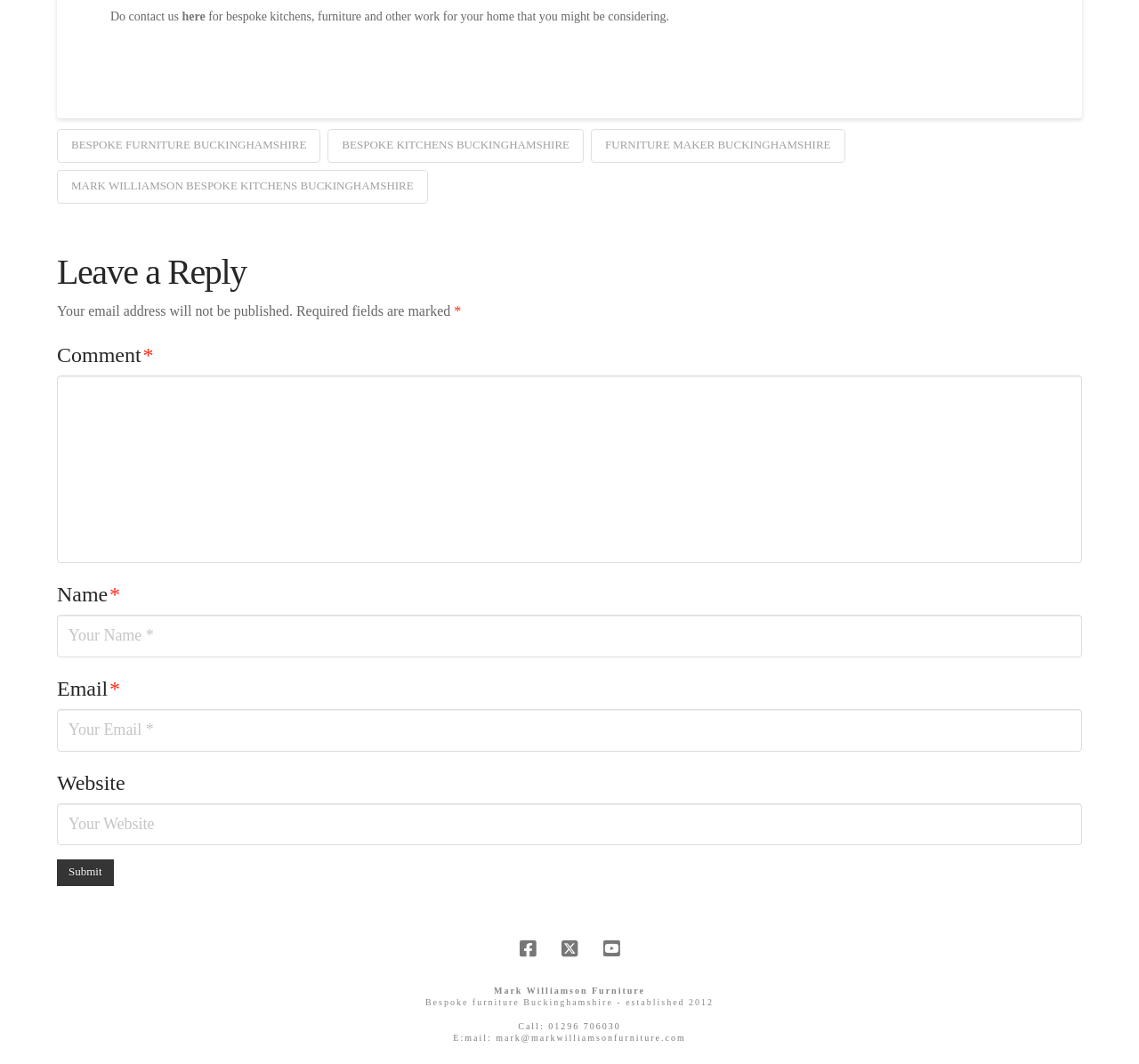Please determine the bounding box coordinates of the element to click in order to execute the following instruction: "Click on 'here' to contact us". The coordinates should be four float numbers between 0 and 1, specified as [left, top, right, bottom].

[0.16, 0.009, 0.18, 0.022]